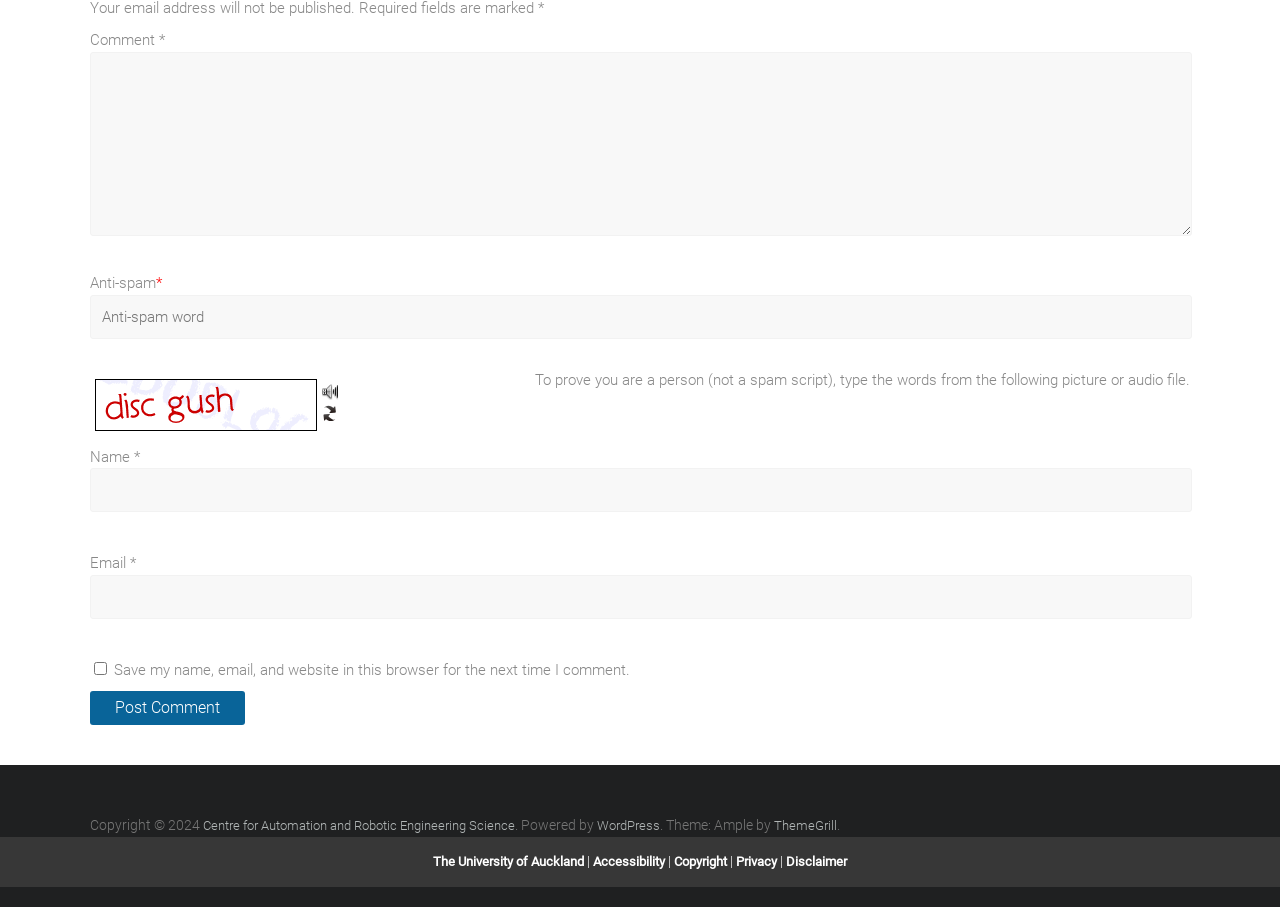Look at the image and write a detailed answer to the question: 
What is the label of the first textbox?

The first textbox has a label 'Comment' above it, and it is also marked as required.